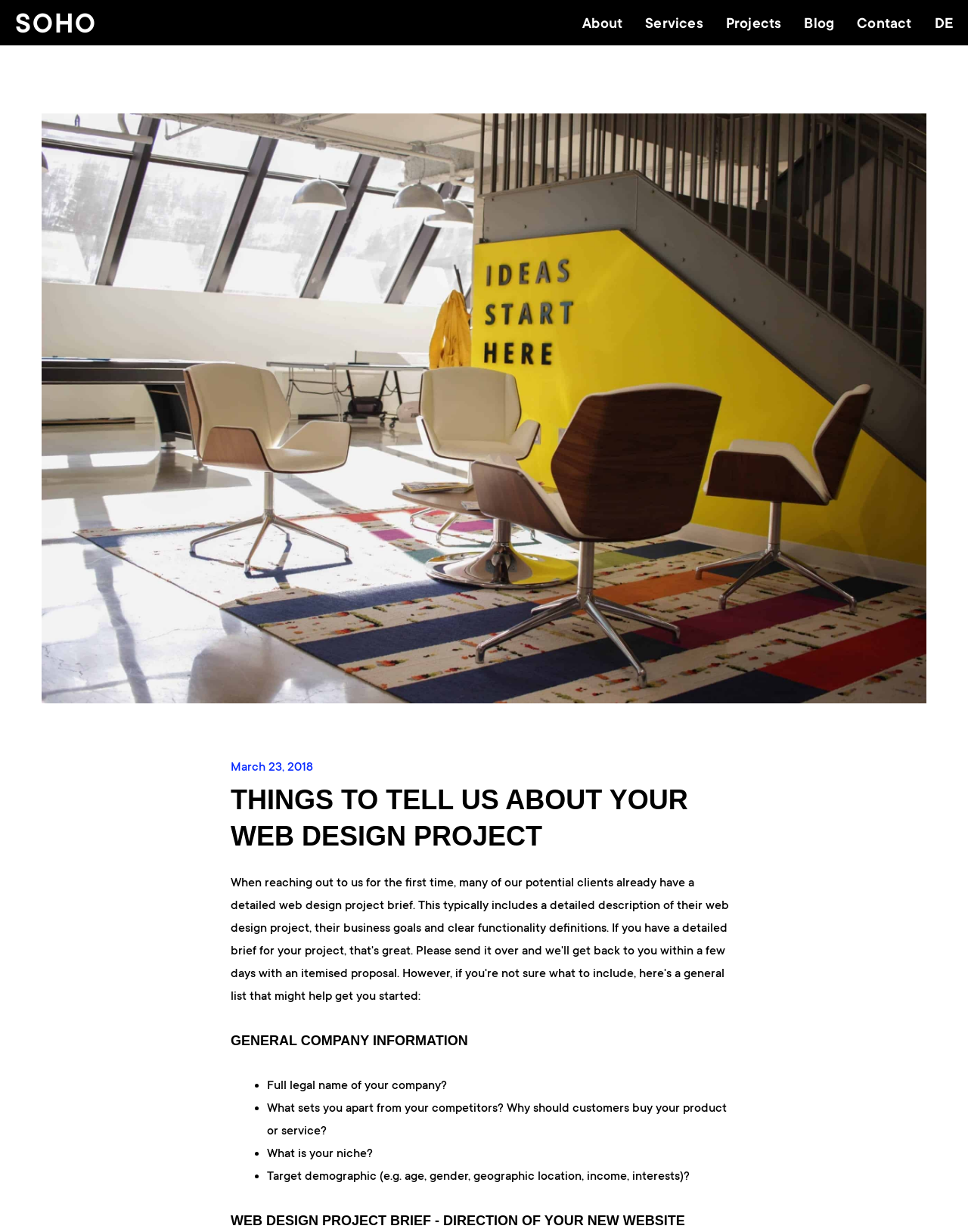Identify the bounding box for the UI element that is described as follows: "March 23, 2018".

[0.238, 0.617, 0.323, 0.628]